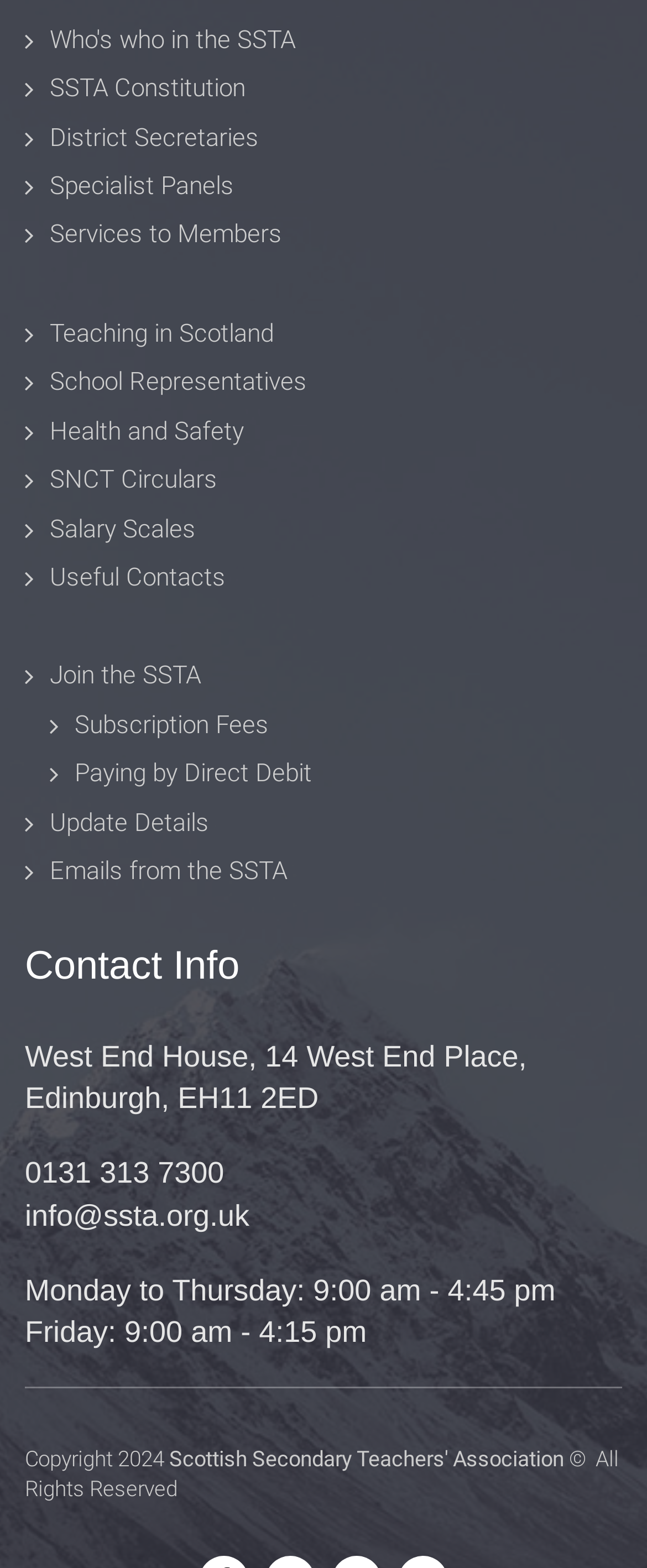Answer the following query concisely with a single word or phrase:
What is the phone number of the SSTA?

0131 313 7300